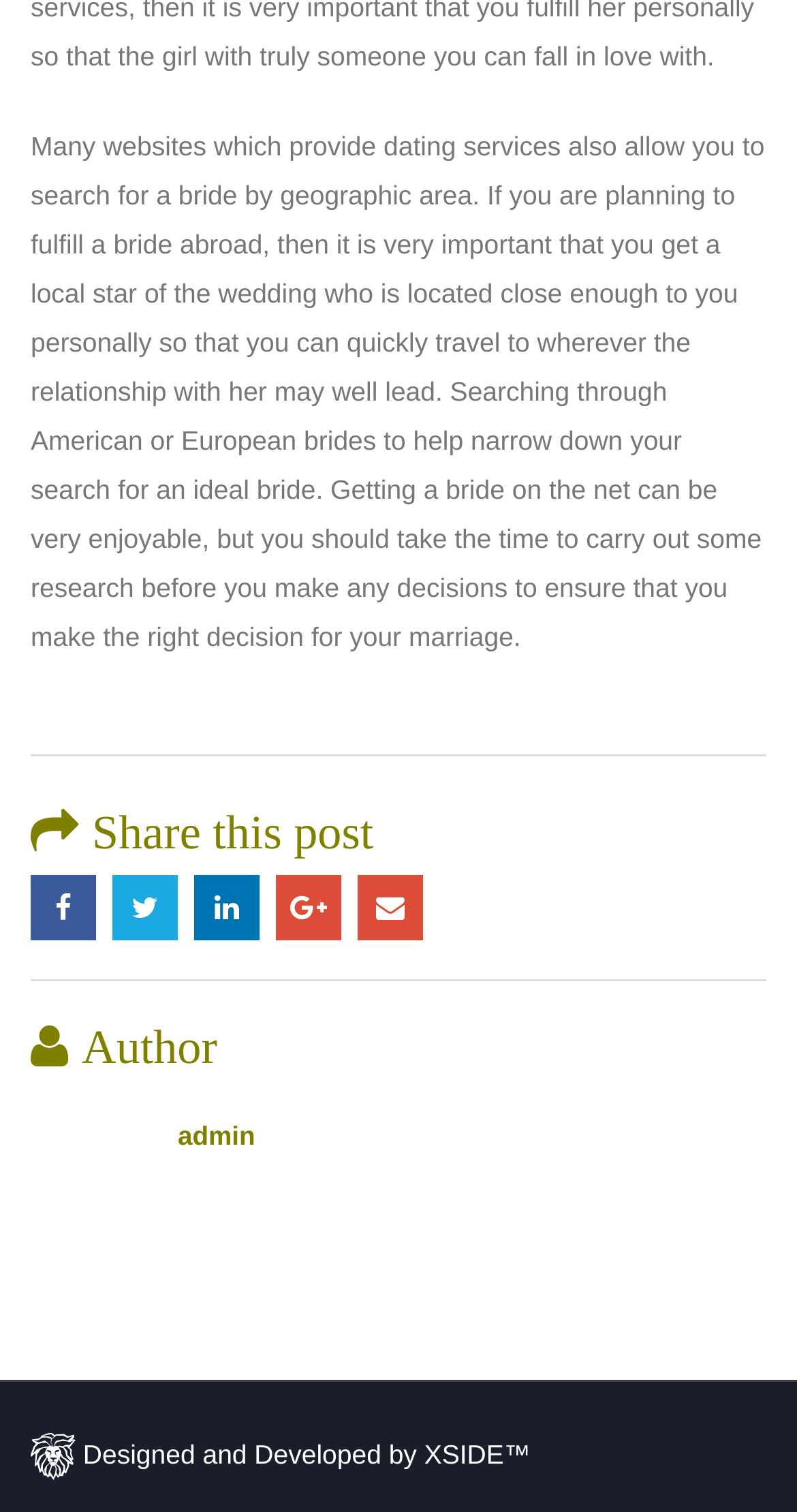Who is the author of the article?
Please analyze the image and answer the question with as much detail as possible.

The author of the article can be found by looking at the link element with the text 'admin', which is located below the heading 'Author'.